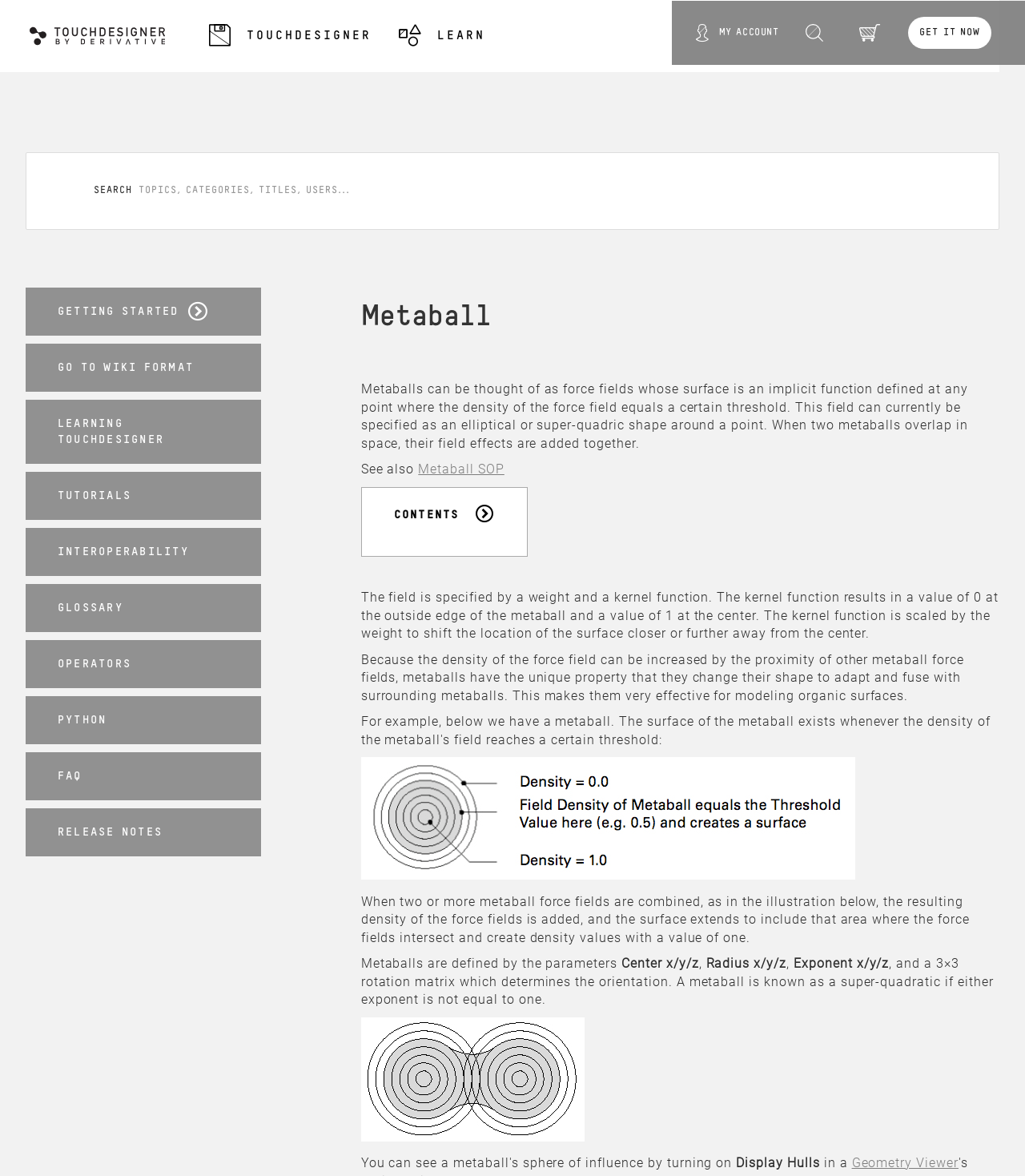Using the elements shown in the image, answer the question comprehensively: How many images are there in the main content section?

The main content section contains two images, 'MetaExample1.jpg' and 'MetaExample2.jpg', which are used to illustrate the concept of metaballs. By counting these images, we can determine that there are 2 images in the main content section.